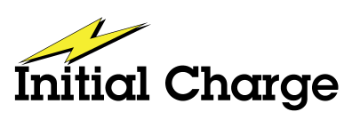What is the topic related to the logo?
Based on the visual, give a brief answer using one word or a short phrase.

AT&T's pricing structure